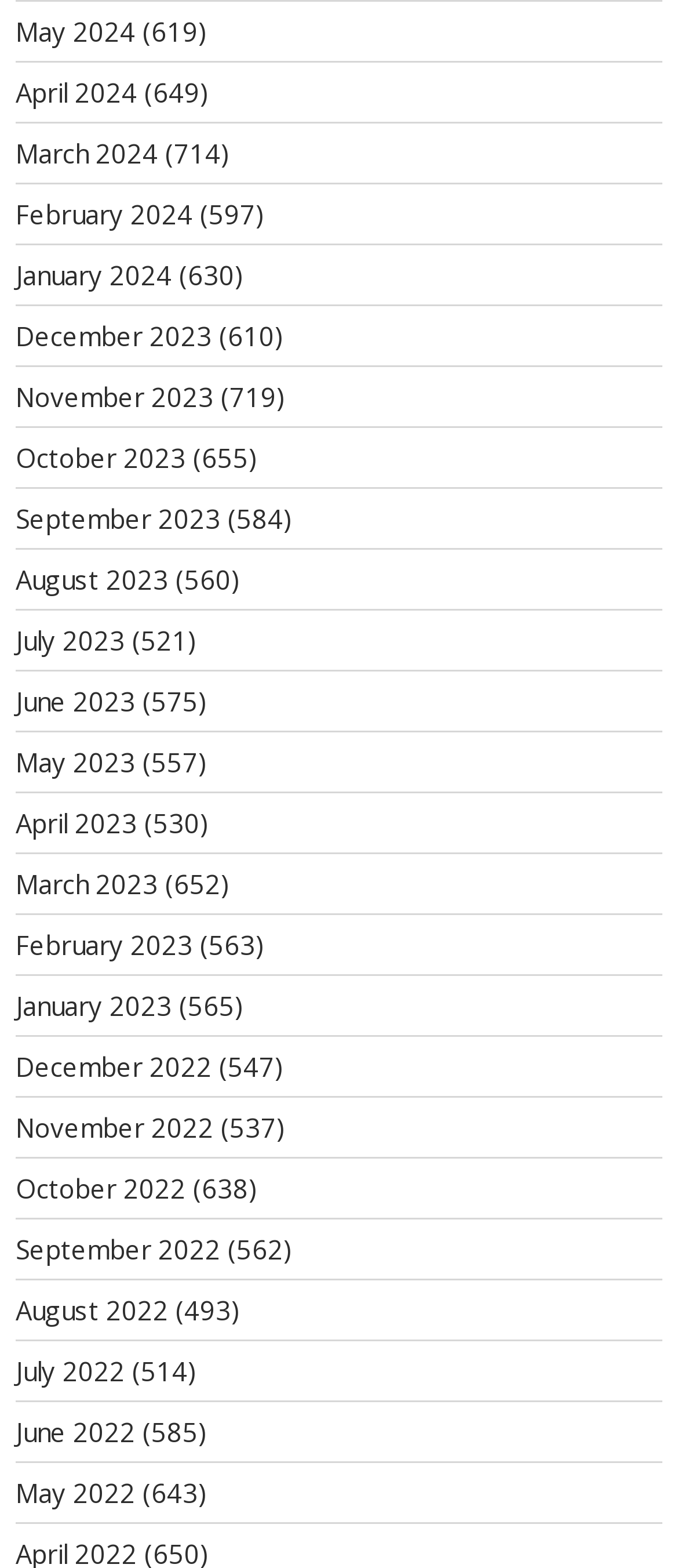Could you highlight the region that needs to be clicked to execute the instruction: "Go to April 2024"?

[0.023, 0.048, 0.202, 0.07]